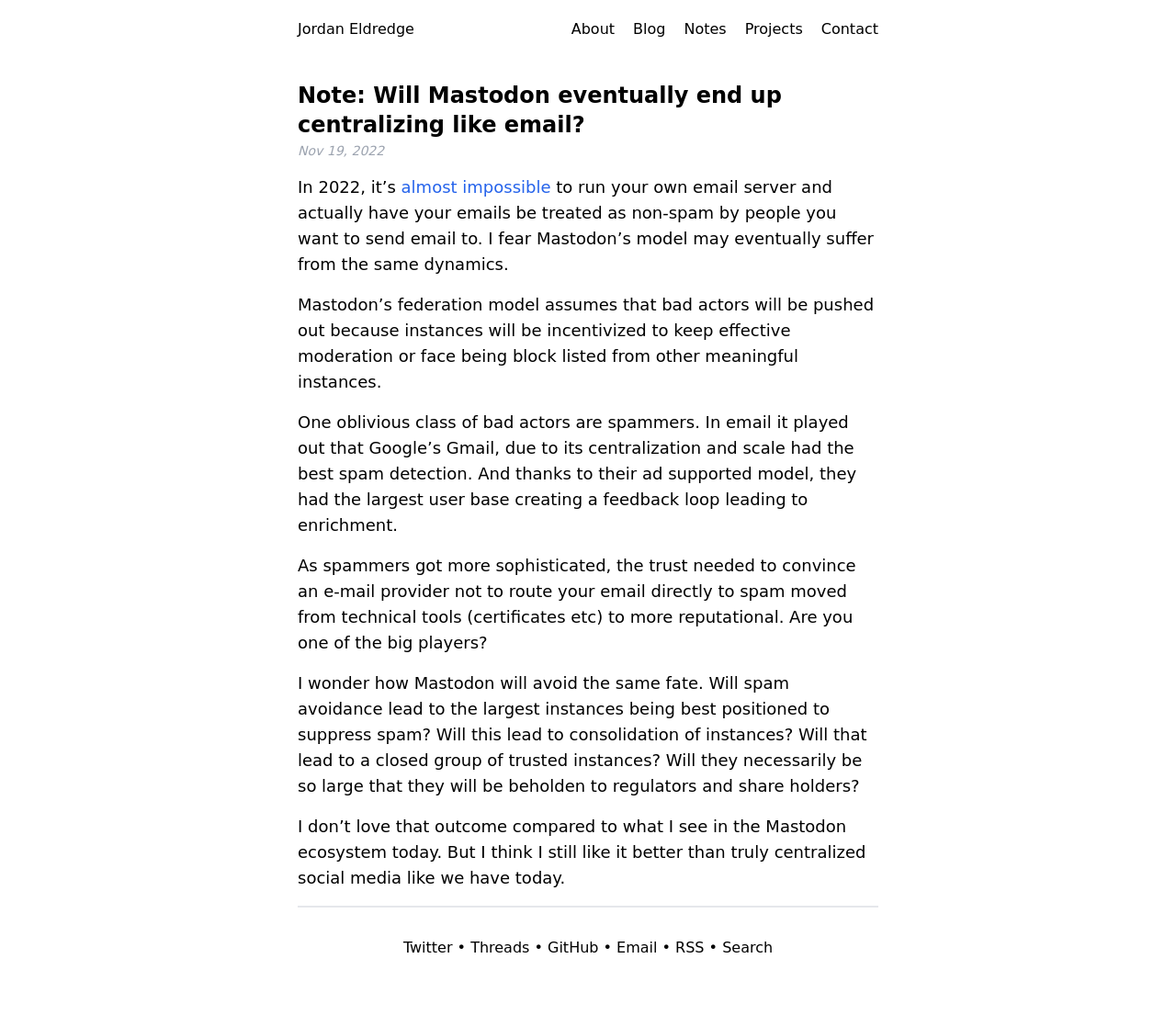Specify the bounding box coordinates of the area that needs to be clicked to achieve the following instruction: "Follow Australia's Guide".

None